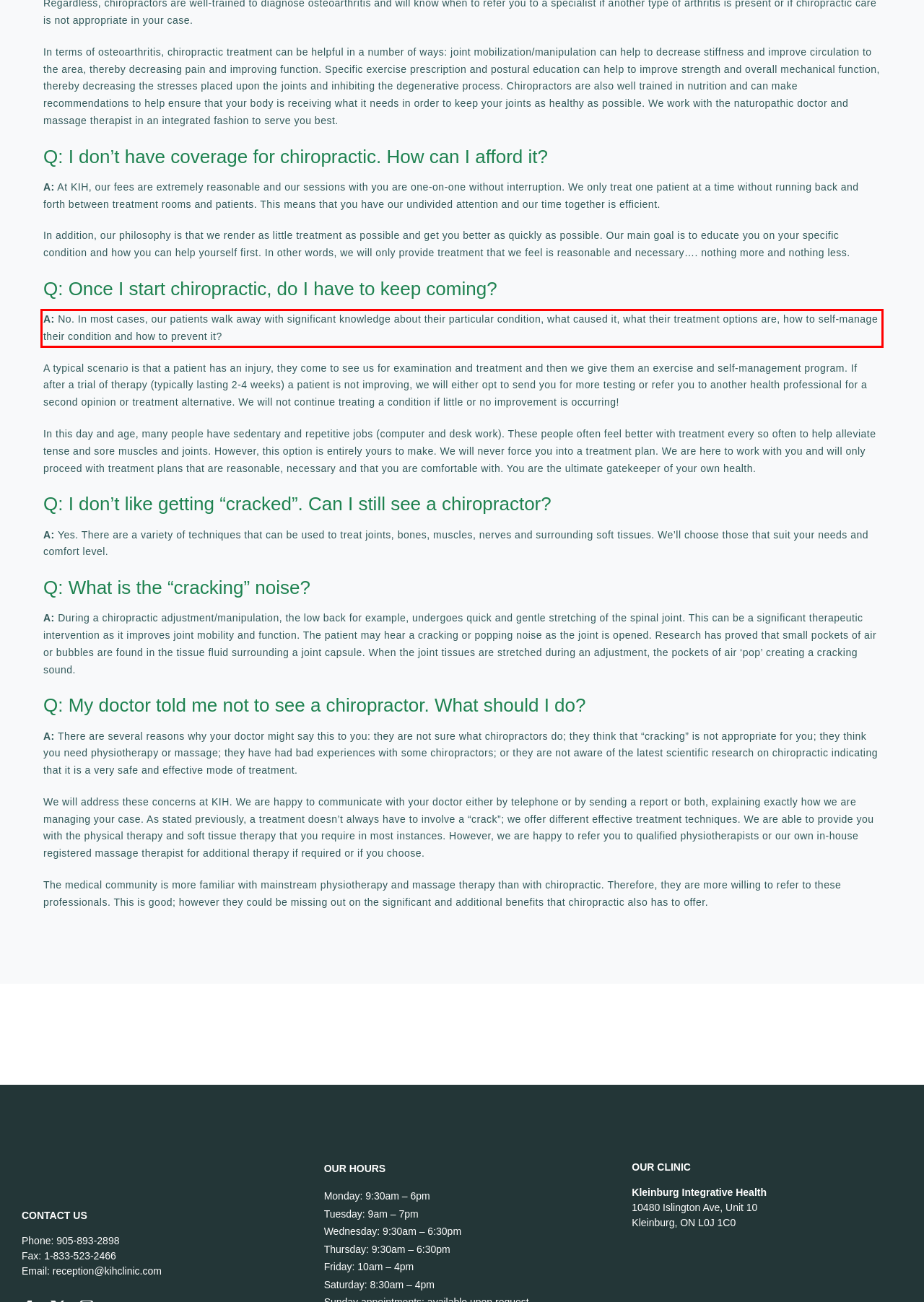By examining the provided screenshot of a webpage, recognize the text within the red bounding box and generate its text content.

A: No. In most cases, our patients walk away with significant knowledge about their particular condition, what caused it, what their treatment options are, how to self-manage their condition and how to prevent it?